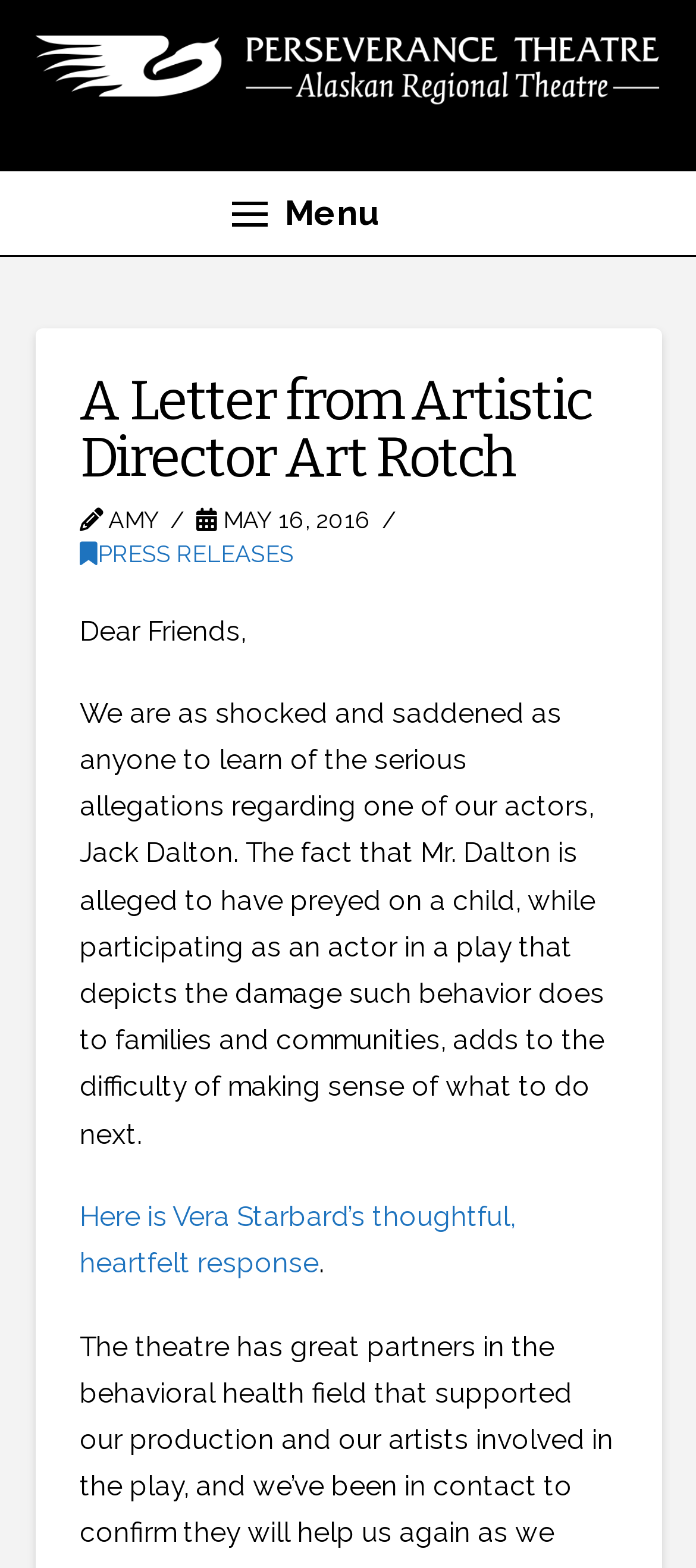Is there a button to toggle off-canvas content?
Use the information from the screenshot to give a comprehensive response to the question.

There is a button to toggle off-canvas content labeled as 'Toggle Off Canvas Content' which is located at the top-right corner of the webpage.